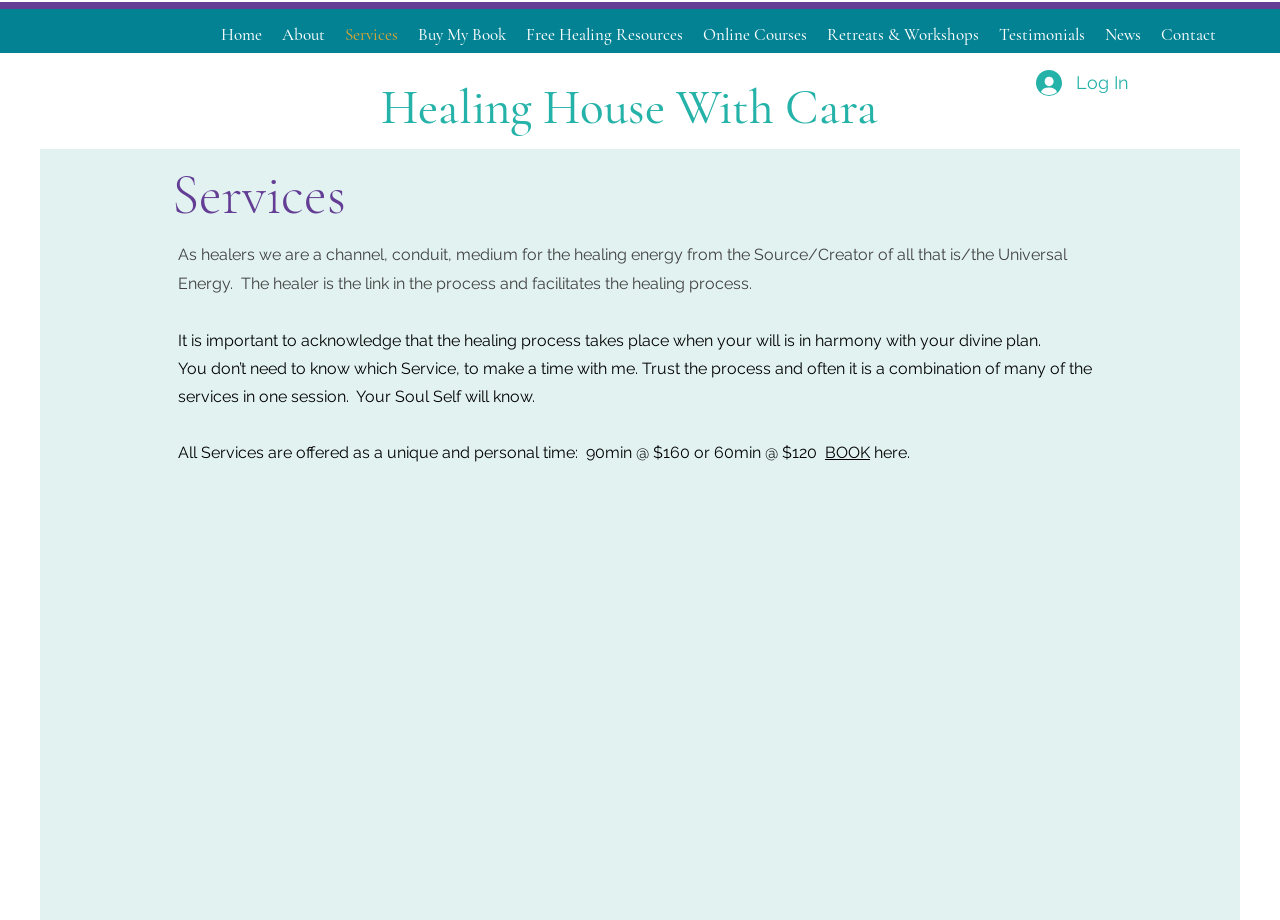Detail the various sections and features present on the webpage.

The webpage is about Healing House, a service provider offering various healing and soul coaching services. At the top left corner, there is a small image of a person, likely the healer or coach, Cara. Below the image, the heading "Healing House With Cara" is prominently displayed.

The top navigation bar contains several links, including "Home", "About", "Services", "Buy My Book", "Free Healing Resources", "Online Courses", "Retreats & Workshops", "Testimonials", "News", and "Contact". These links are evenly spaced and stretch across the top of the page.

On the right side of the navigation bar, there is a "Log In" button with a small icon next to it. Below the navigation bar, the heading "Services" is displayed, followed by a brief description of the healing process and the role of the healer. The text explains that the healing process occurs when one's will is in harmony with their divine plan and that the healer facilitates this process.

The webpage then lists the services offered, stating that they can be booked as a unique and personal time, with options for 90-minute or 60-minute sessions at different prices. A "BOOK" link is provided to facilitate booking. The text also mentions that the services can be combined in one session, and that one's soul self will know which service to choose.